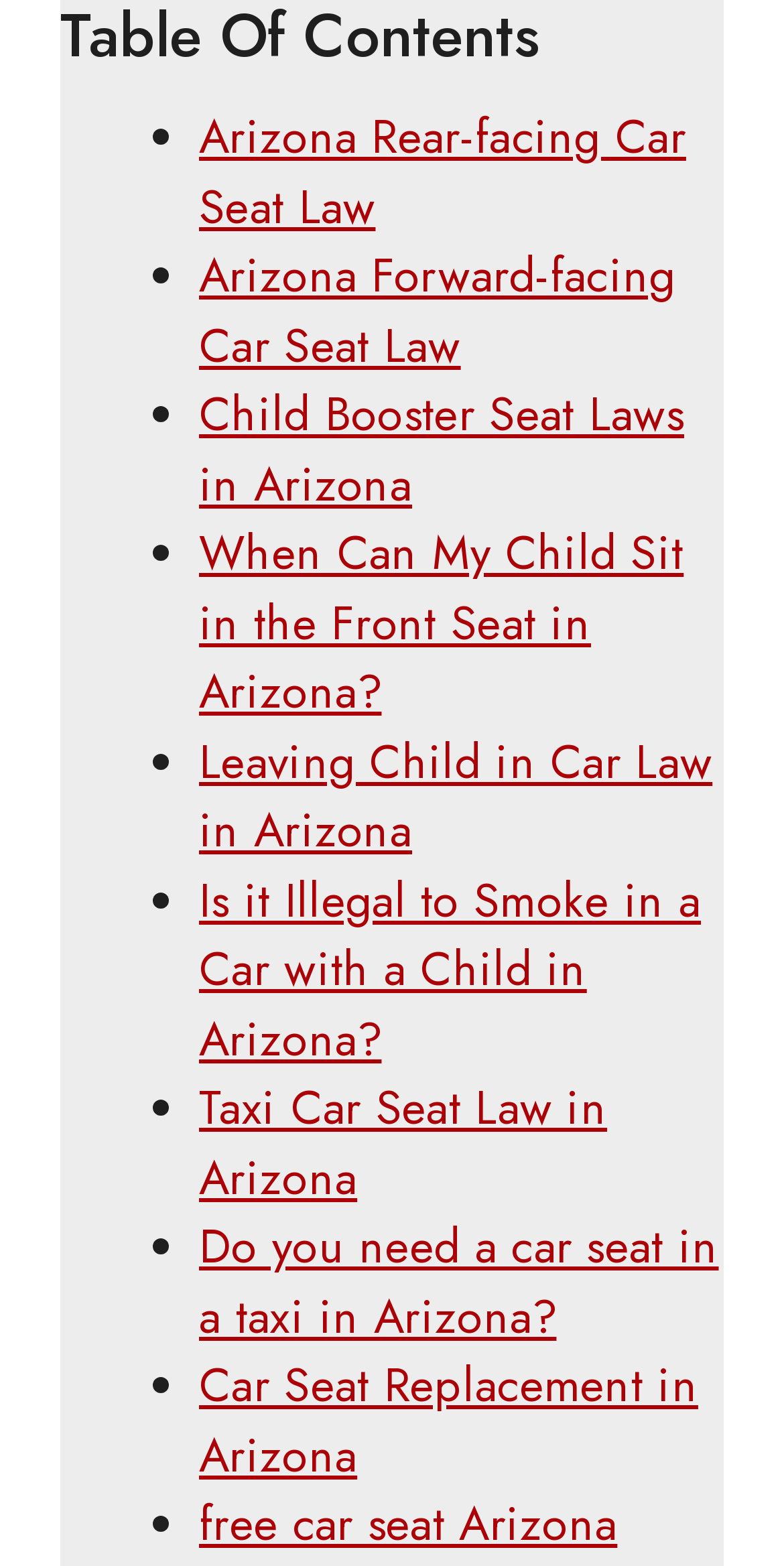Identify the bounding box coordinates of the part that should be clicked to carry out this instruction: "View 'Child Booster Seat Laws in Arizona'".

[0.254, 0.243, 0.873, 0.331]